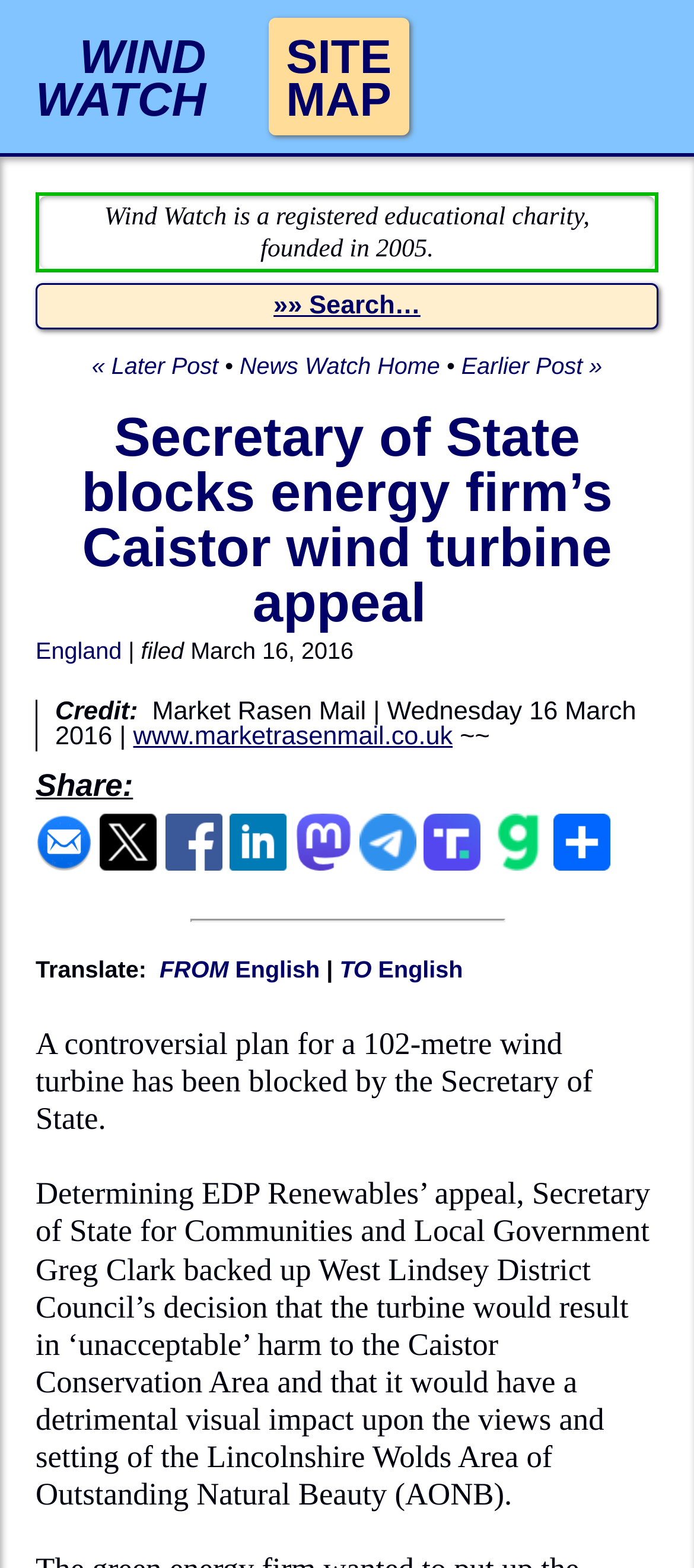Please find the bounding box coordinates of the element that you should click to achieve the following instruction: "Read the article about Secretary of State blocks energy firm’s Caistor wind turbine appeal". The coordinates should be presented as four float numbers between 0 and 1: [left, top, right, bottom].

[0.117, 0.259, 0.883, 0.404]